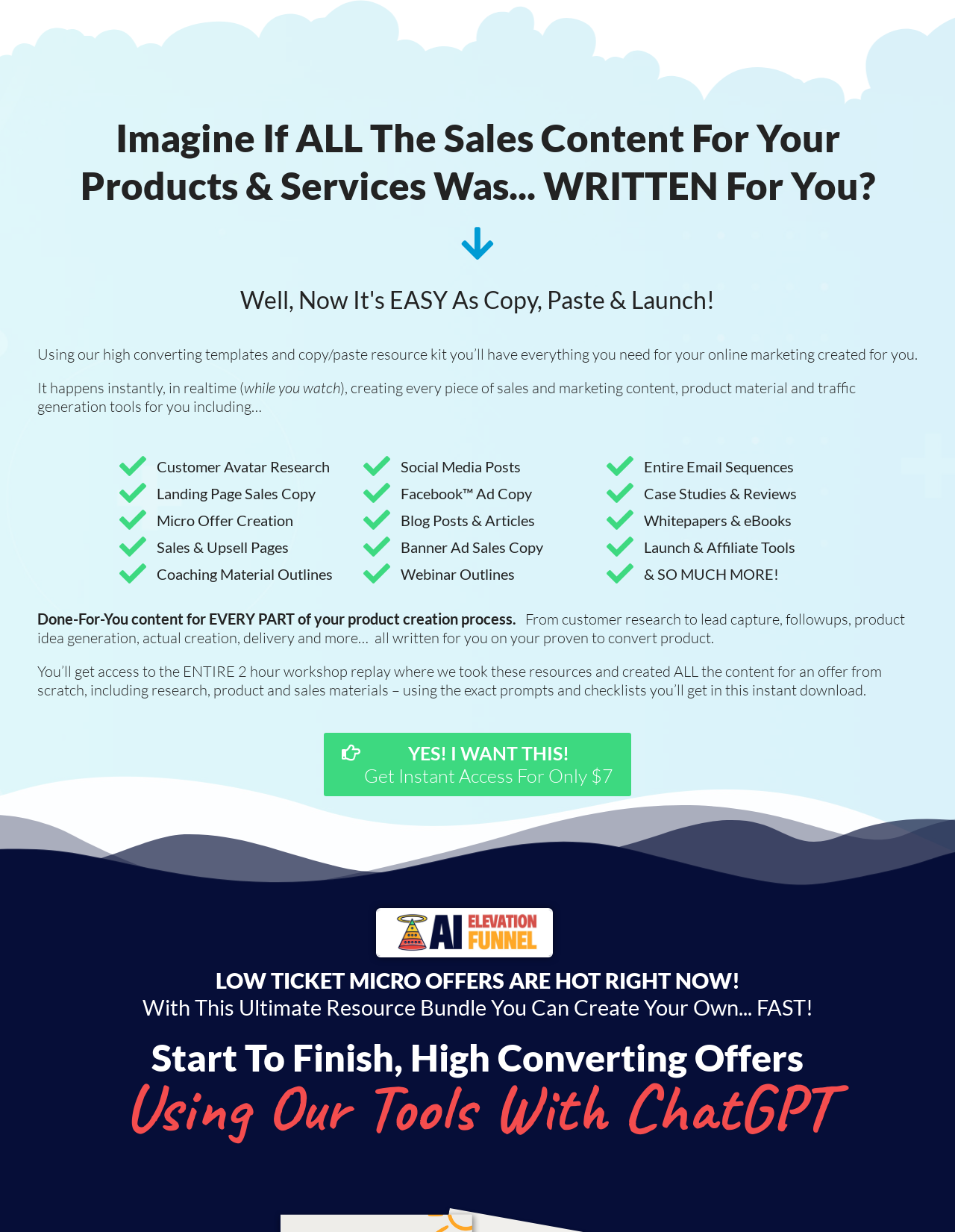How much does it cost to get instant access?
Refer to the image and provide a detailed answer to the question.

The webpage offers instant access to the resource bundle for a price of $7, as indicated by the 'YES! I WANT THIS! Get Instant Access For Only $7' button.